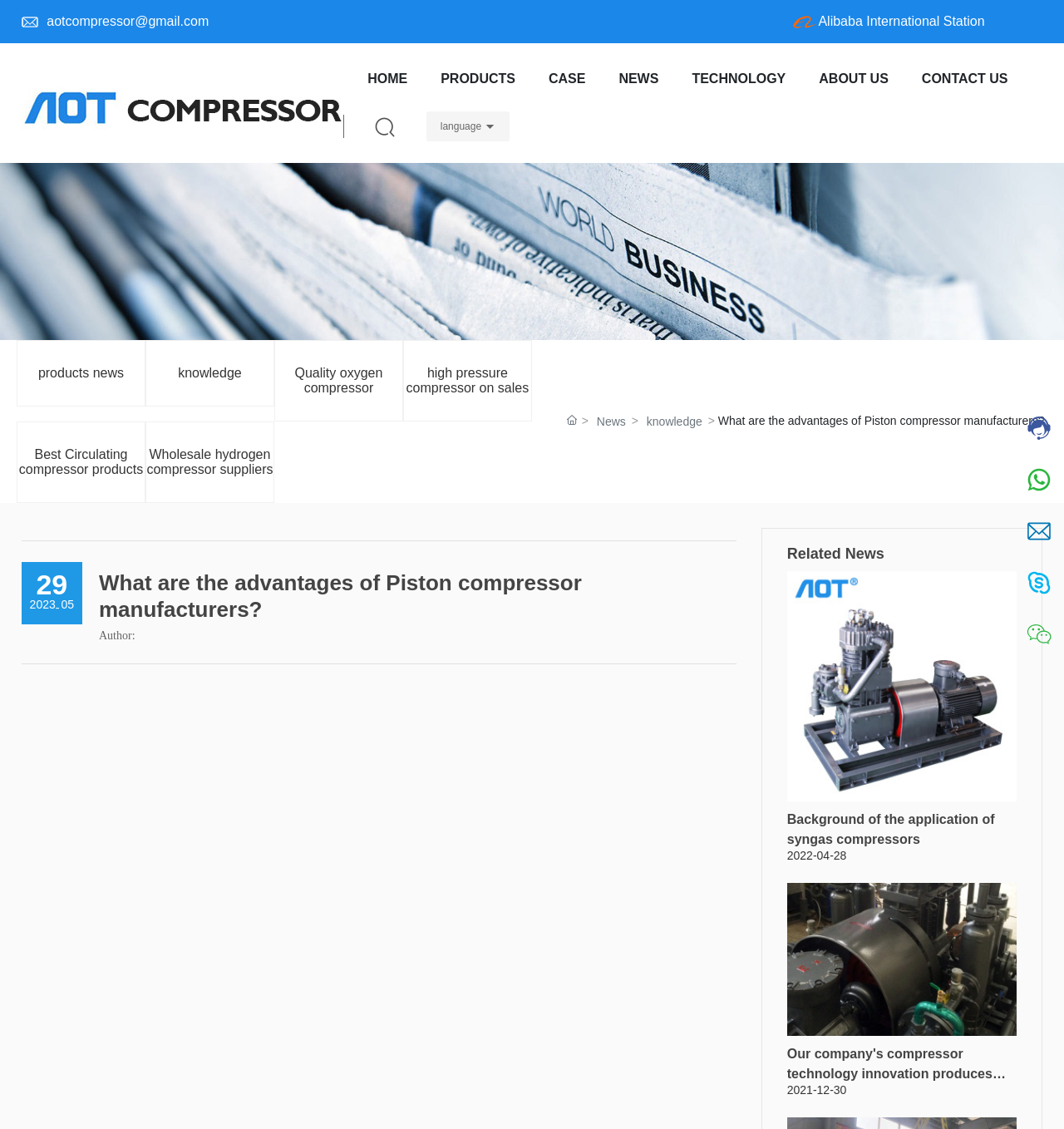Detail the various sections and features present on the webpage.

This webpage appears to be a company website, specifically for Bengbu AOT Compressor Co., Ltd. At the top, there is a logo and a navigation menu with links to different sections of the website, including HOME, PRODUCTS, CASE, NEWS, TECHNOLOGY, ABOUT US, and CONTACT US.

Below the navigation menu, there is a section with a heading "What are the advantages of Piston compressor manufacturers?" followed by a brief description. On the left side of this section, there is a table of contents with links to related news articles.

On the right side of the page, there is a section with a list of links to news articles, including "Background of the application of syngas compressors" and "Our company's compressor technology innovation produces results". Each news article has a corresponding image and a date.

At the bottom of the page, there is a section with customer service information, including a hotline, service time, and contact email. There are also several social media links and a link to Alibaba International Station.

Throughout the page, there are several images, including logos, icons, and images related to the news articles. The overall layout is organized, with clear headings and concise text.